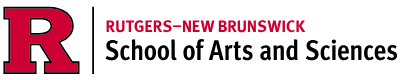What is the name of the university represented by the logo?
Offer a detailed and full explanation in response to the question.

The logo displays the text 'RUTGERS—NEW BRUNSWICK' which indicates that the logo represents Rutgers University.